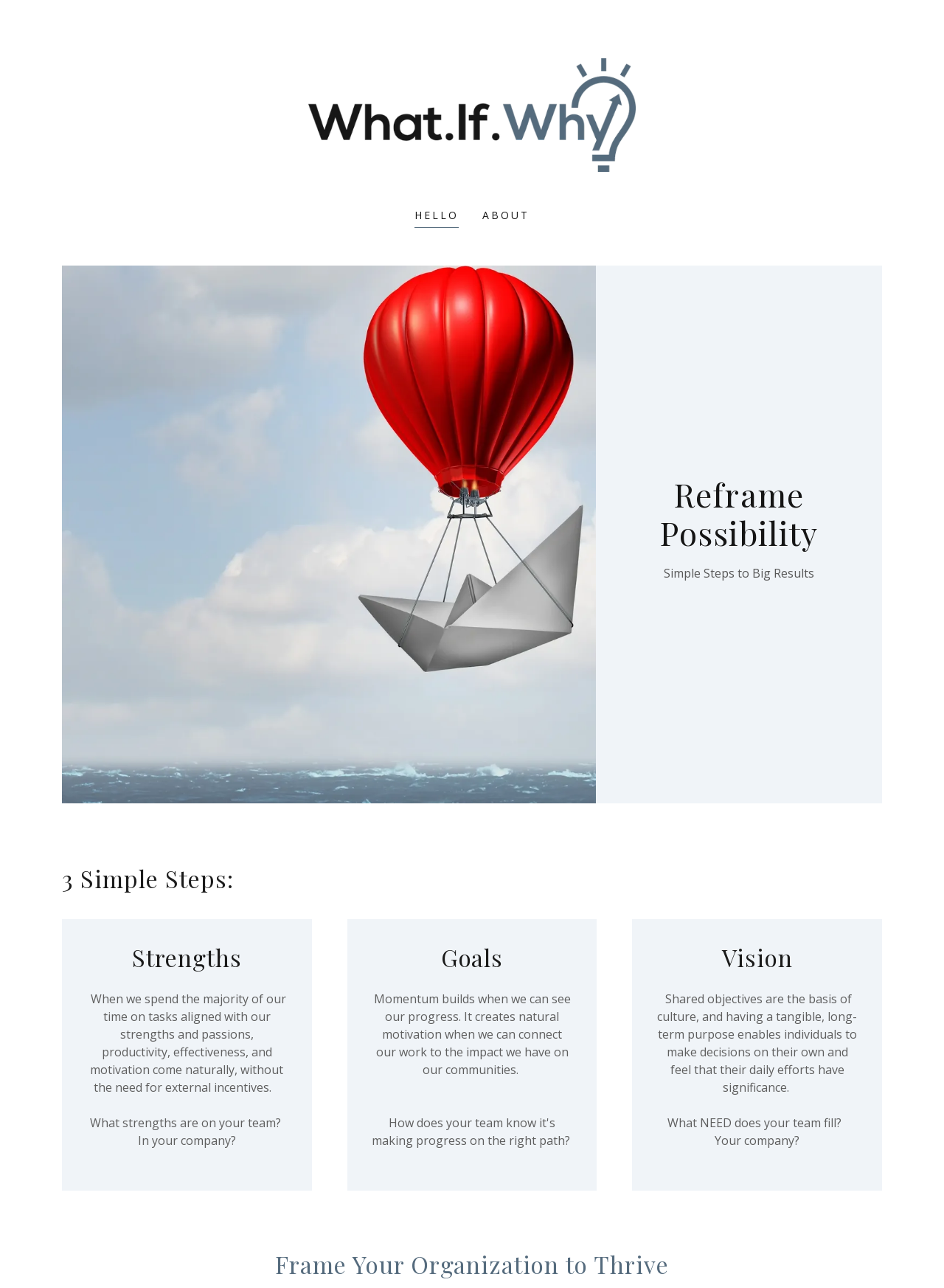What is the result of seeing progress in work?
Based on the image, give a concise answer in the form of a single word or short phrase.

Natural motivation